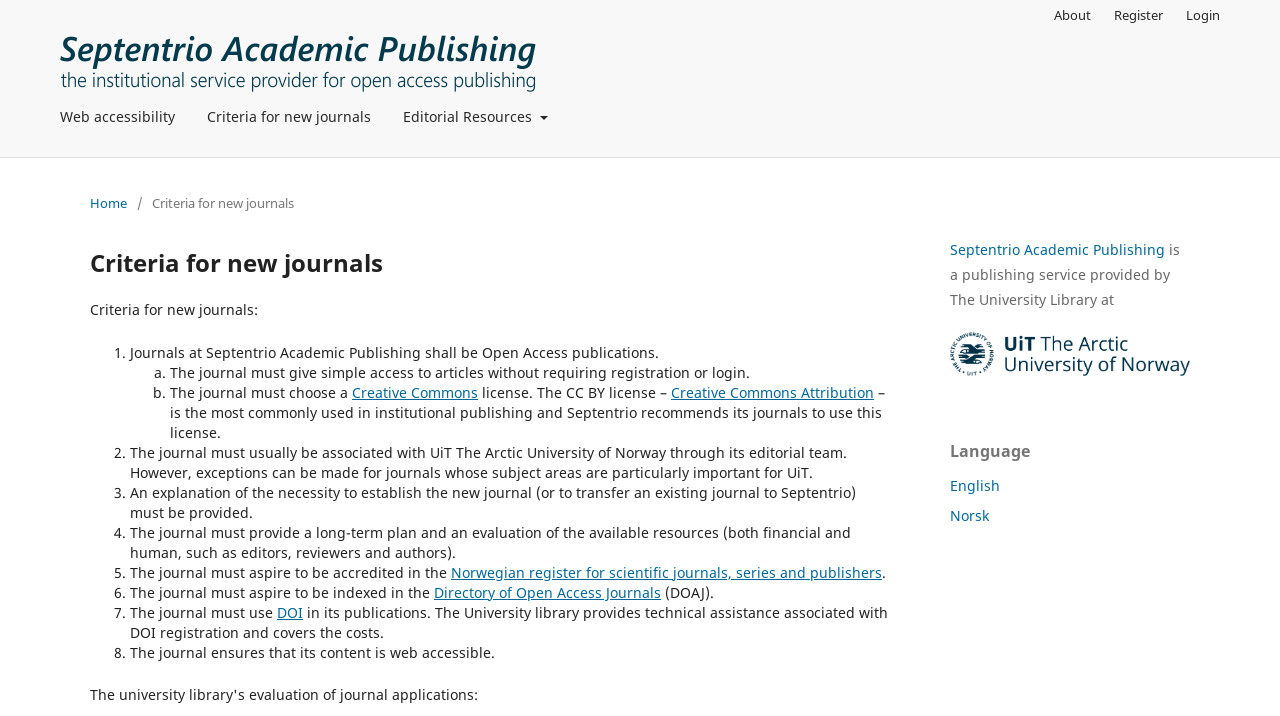Can you give a detailed response to the following question using the information from the image? How many criteria are there for new journals?

The webpage lists 8 criteria for new journals, which are numbered from 1 to 8 and describe the requirements for journals to be published by Septentrio Academic Publishing.